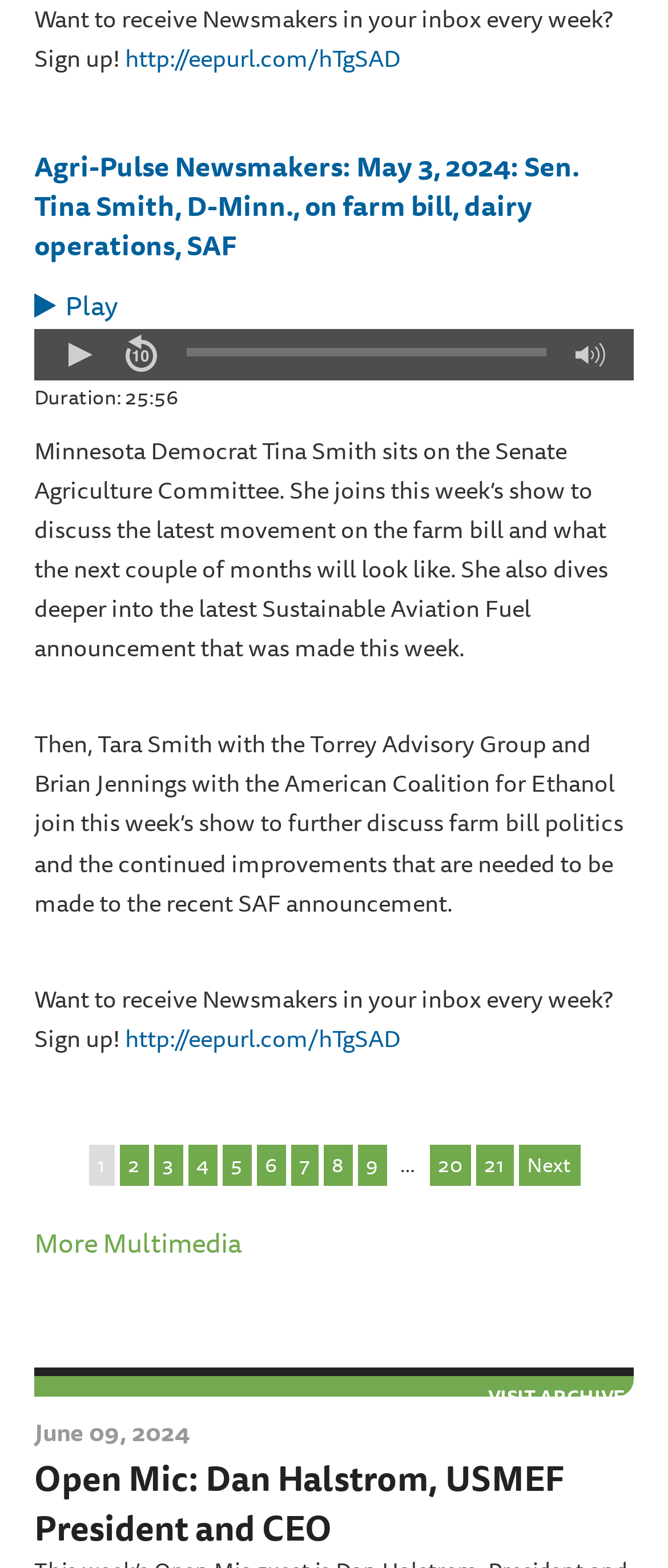Find the bounding box coordinates of the clickable area that will achieve the following instruction: "Sign up to receive Newsmakers in your inbox".

[0.187, 0.65, 0.6, 0.674]